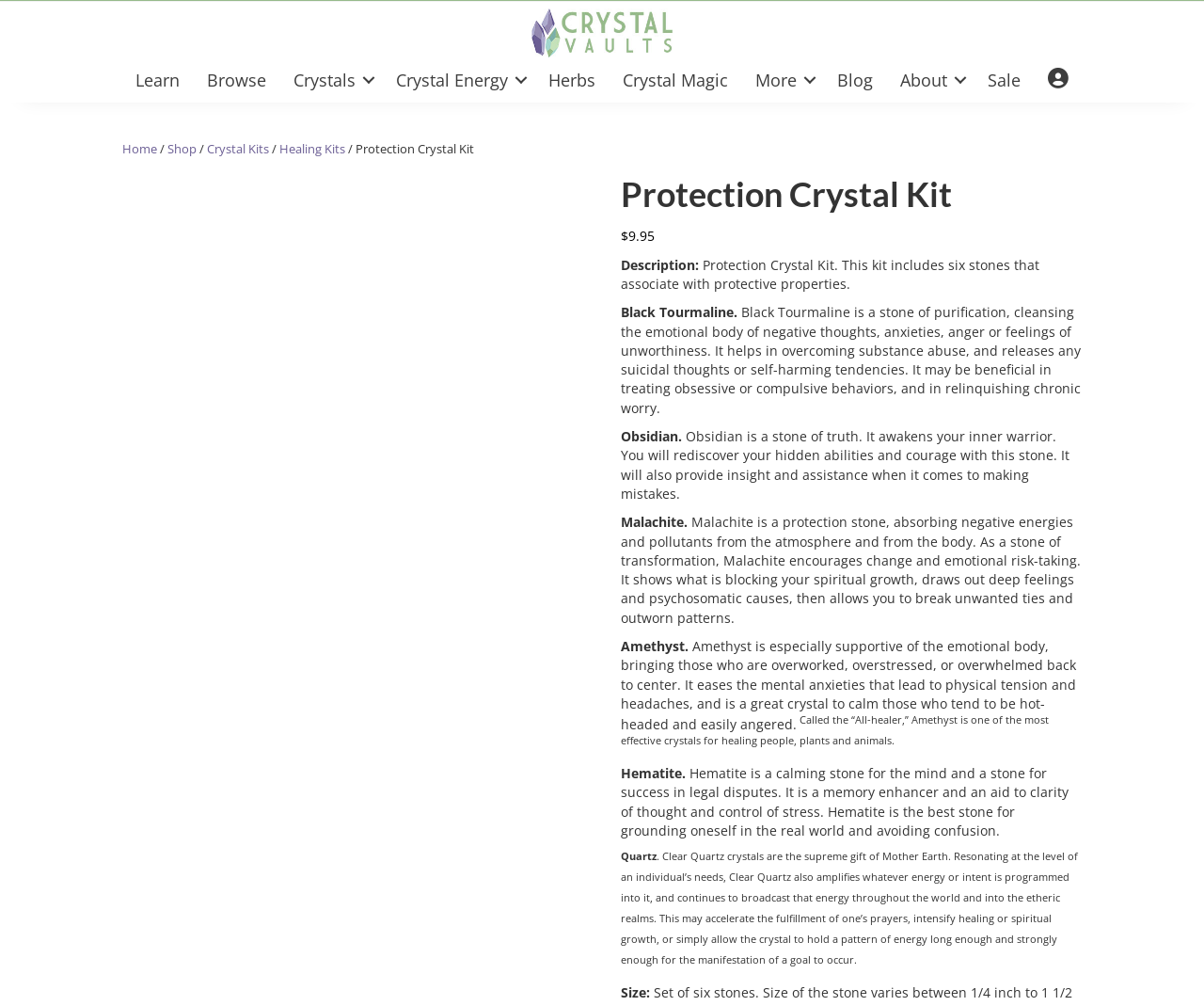Locate the bounding box coordinates of the clickable part needed for the task: "Read the description of the 'Quartz' crystal".

[0.516, 0.845, 0.546, 0.858]